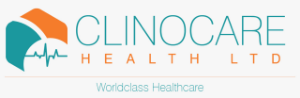What is the tagline of Clinocare Health Ltd?
Please use the image to provide an in-depth answer to the question.

The tagline is written below the company name, emphasizing their dedication to high-quality health services, which is 'Worldclass Healthcare'.